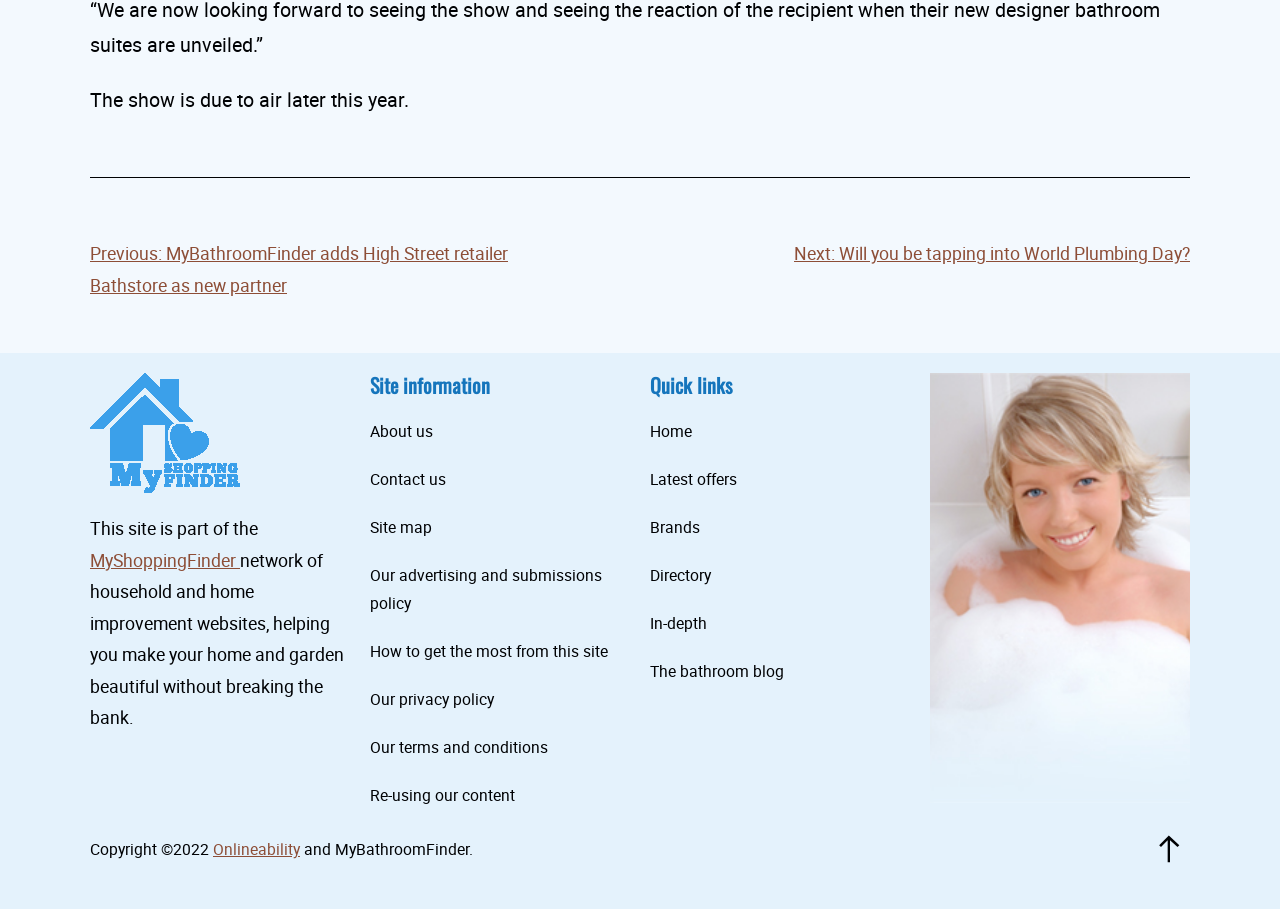Locate the coordinates of the bounding box for the clickable region that fulfills this instruction: "contact us".

None